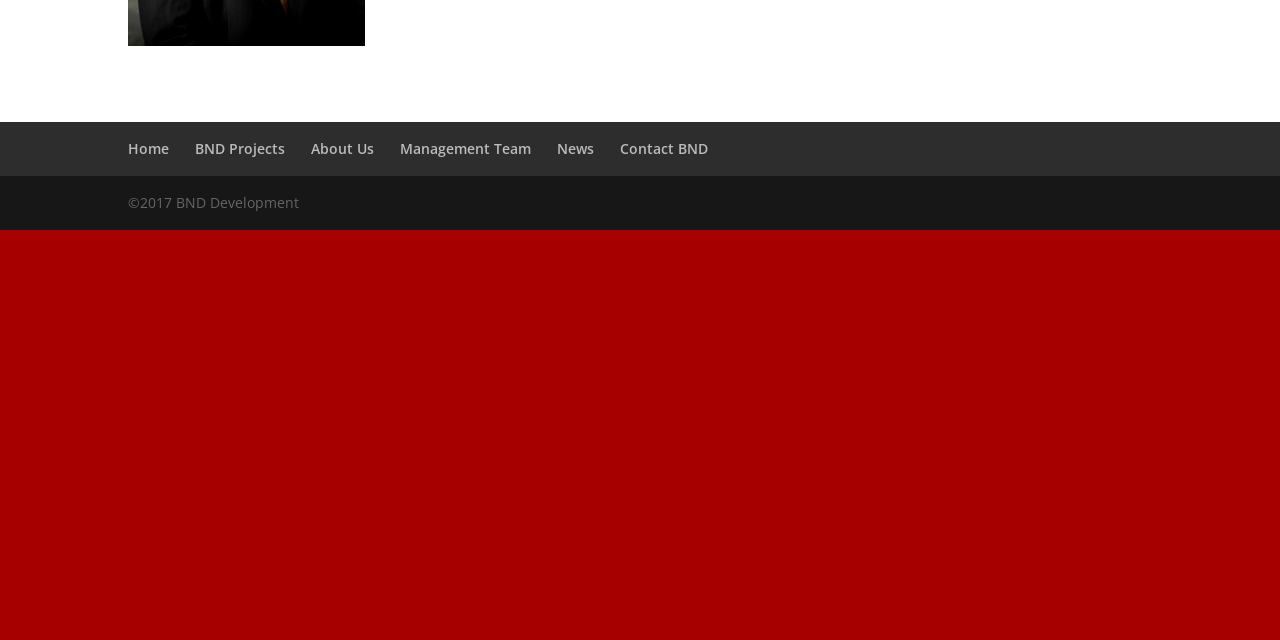Please provide the bounding box coordinate of the region that matches the element description: About Us. Coordinates should be in the format (top-left x, top-left y, bottom-right x, bottom-right y) and all values should be between 0 and 1.

[0.243, 0.218, 0.292, 0.247]